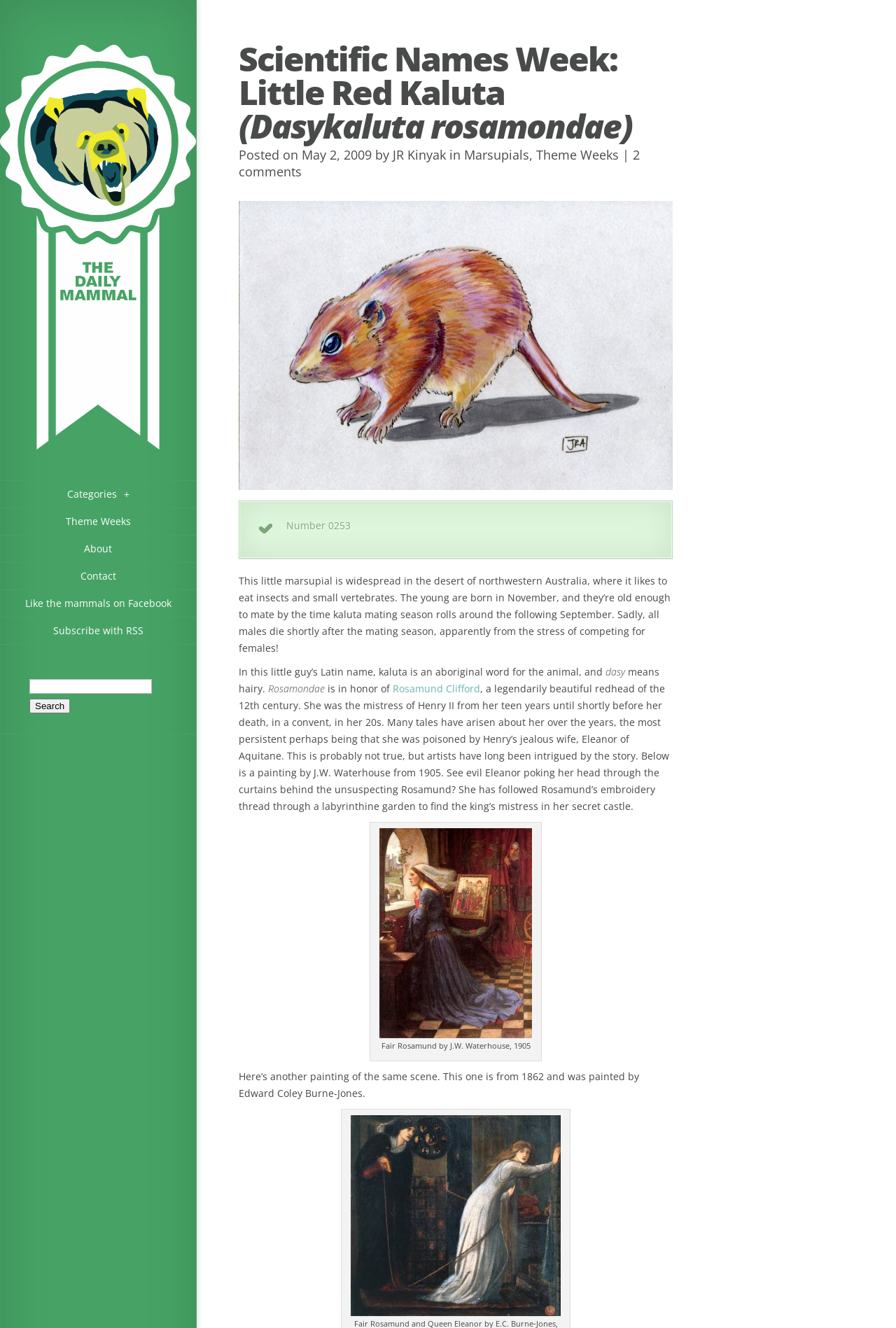Specify the bounding box coordinates of the element's region that should be clicked to achieve the following instruction: "Learn about Rosamund Clifford". The bounding box coordinates consist of four float numbers between 0 and 1, in the format [left, top, right, bottom].

[0.438, 0.513, 0.536, 0.523]